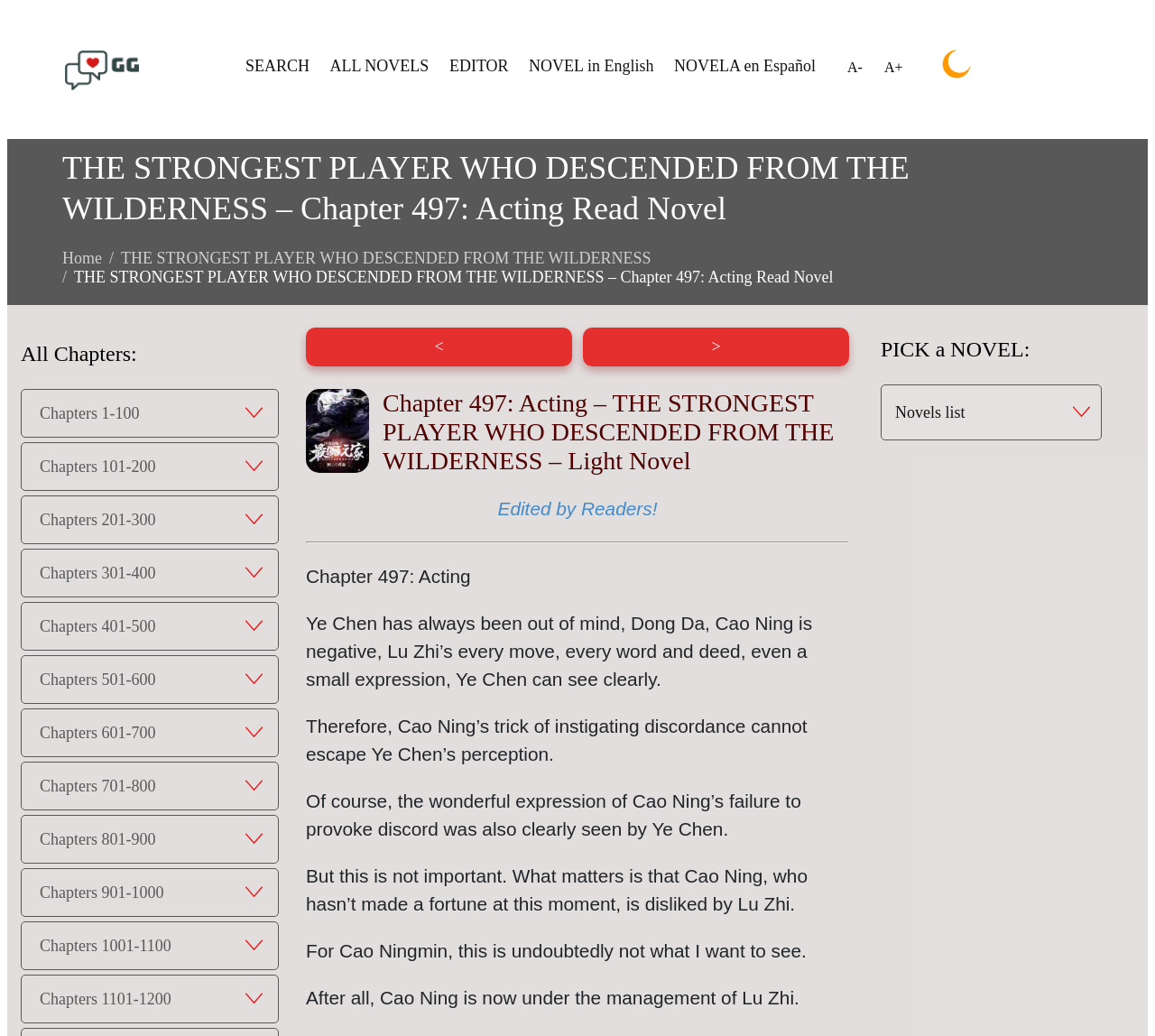Use one word or a short phrase to answer the question provided: 
What is the name of the character mentioned in the text?

Ye Chen